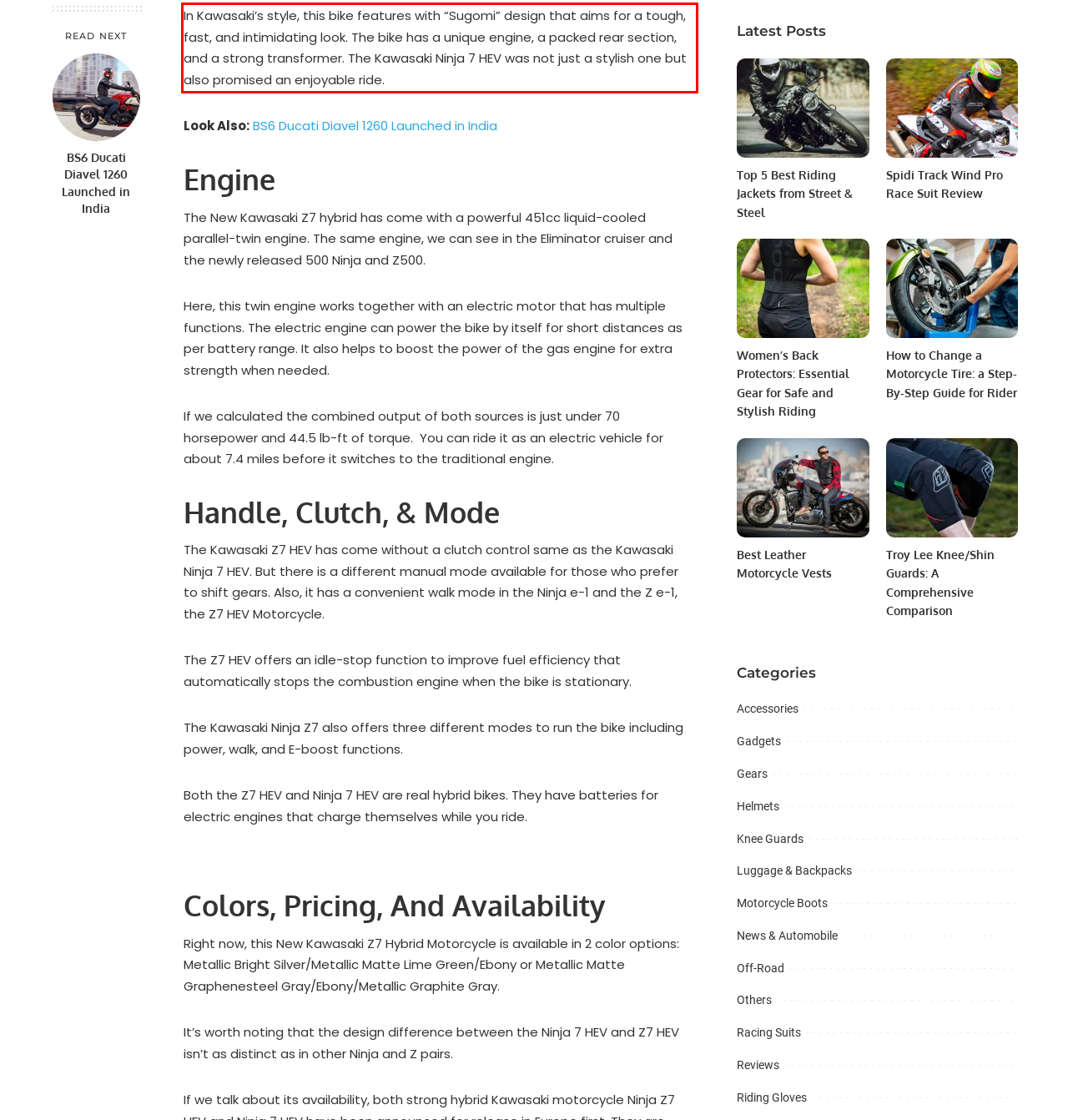The screenshot provided shows a webpage with a red bounding box. Apply OCR to the text within this red bounding box and provide the extracted content.

In Kawasaki’s style, this bike features with “Sugomi” design that aims for a tough, fast, and intimidating look. The bike has a unique engine, a packed rear section, and a strong transformer. The Kawasaki Ninja 7 HEV was not just a stylish one but also promised an enjoyable ride.